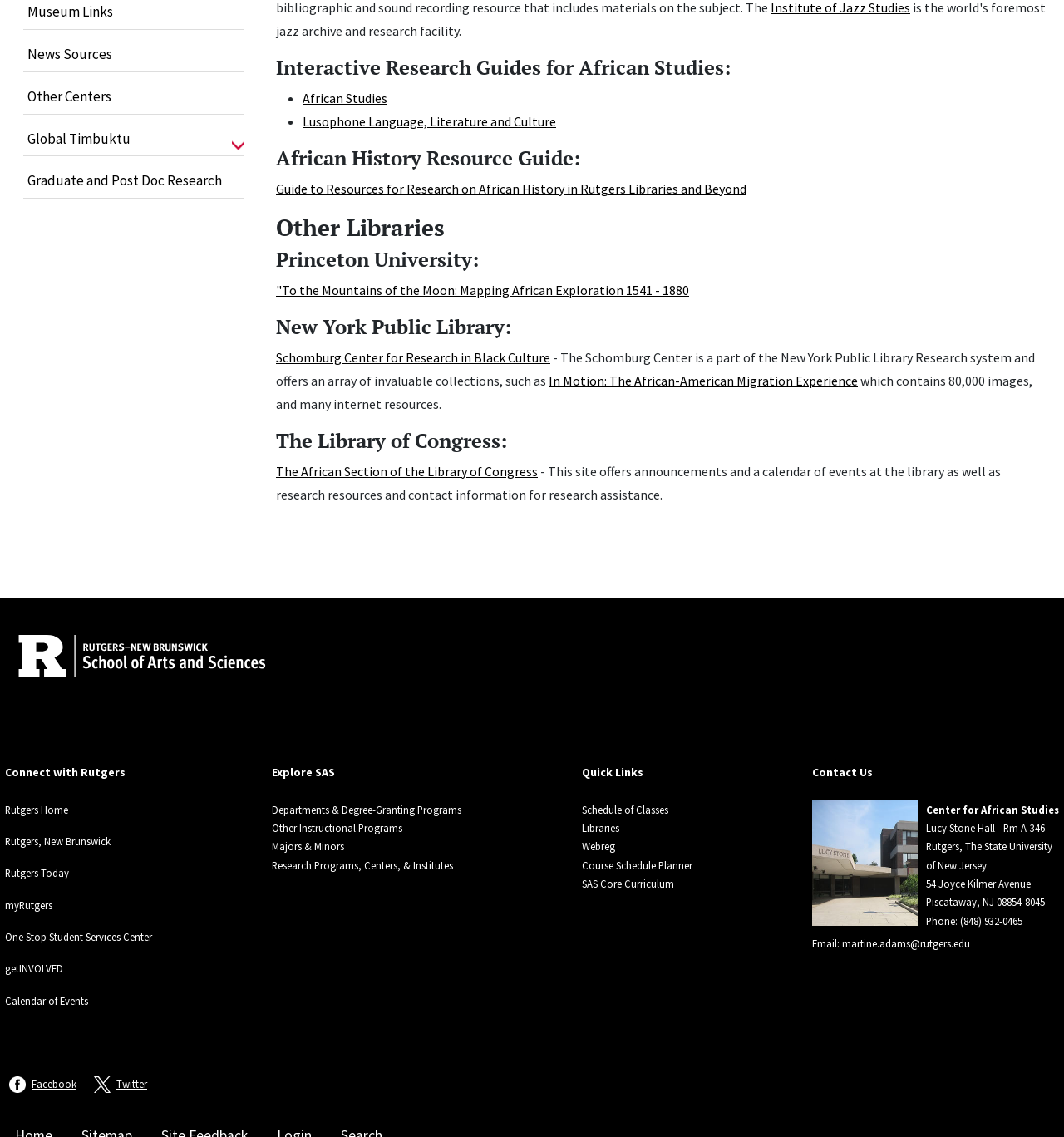Locate the bounding box of the user interface element based on this description: "Webreg".

[0.546, 0.739, 0.578, 0.75]